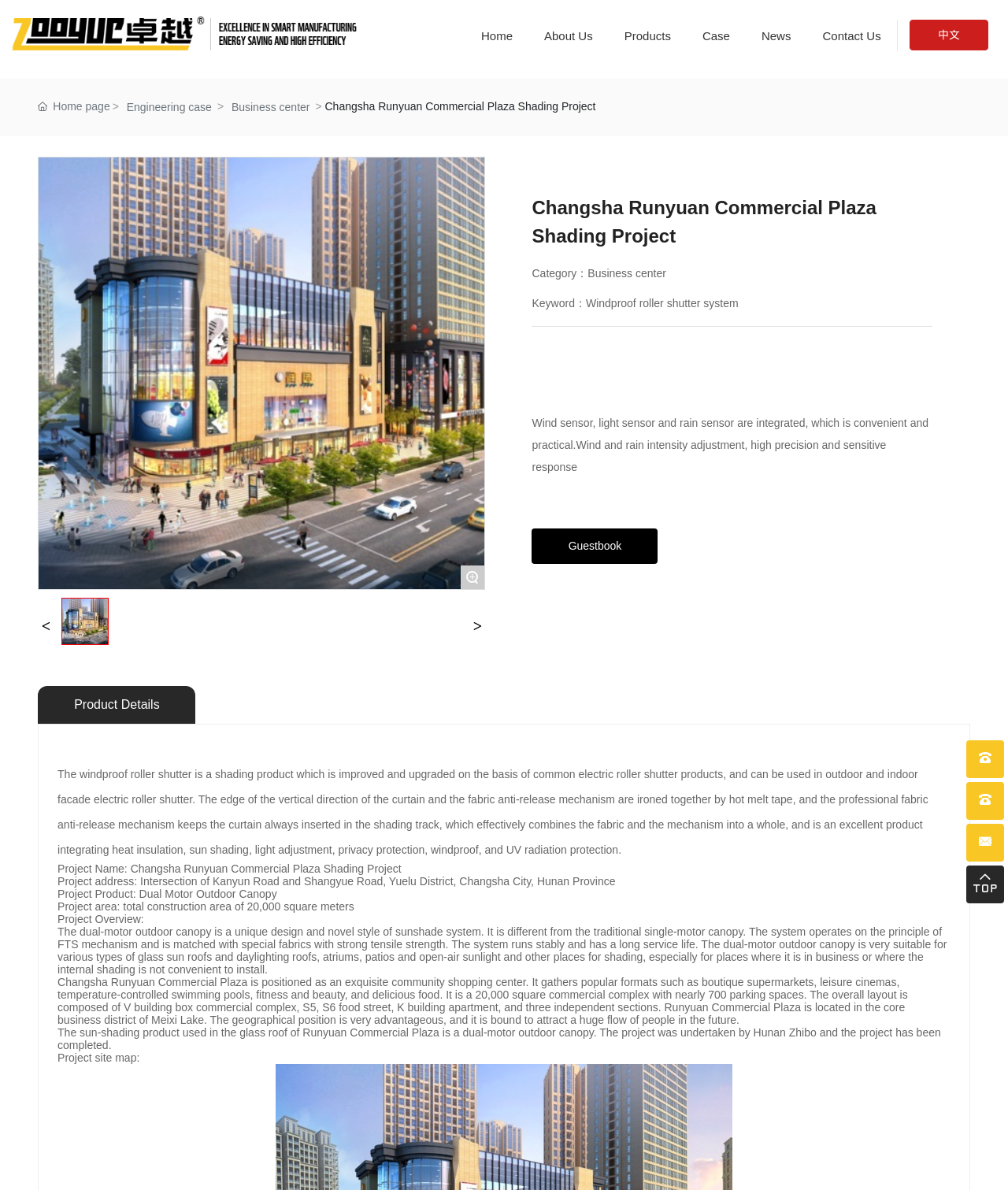Kindly provide the bounding box coordinates of the section you need to click on to fulfill the given instruction: "Read the 'Product Details'".

[0.074, 0.586, 0.158, 0.598]